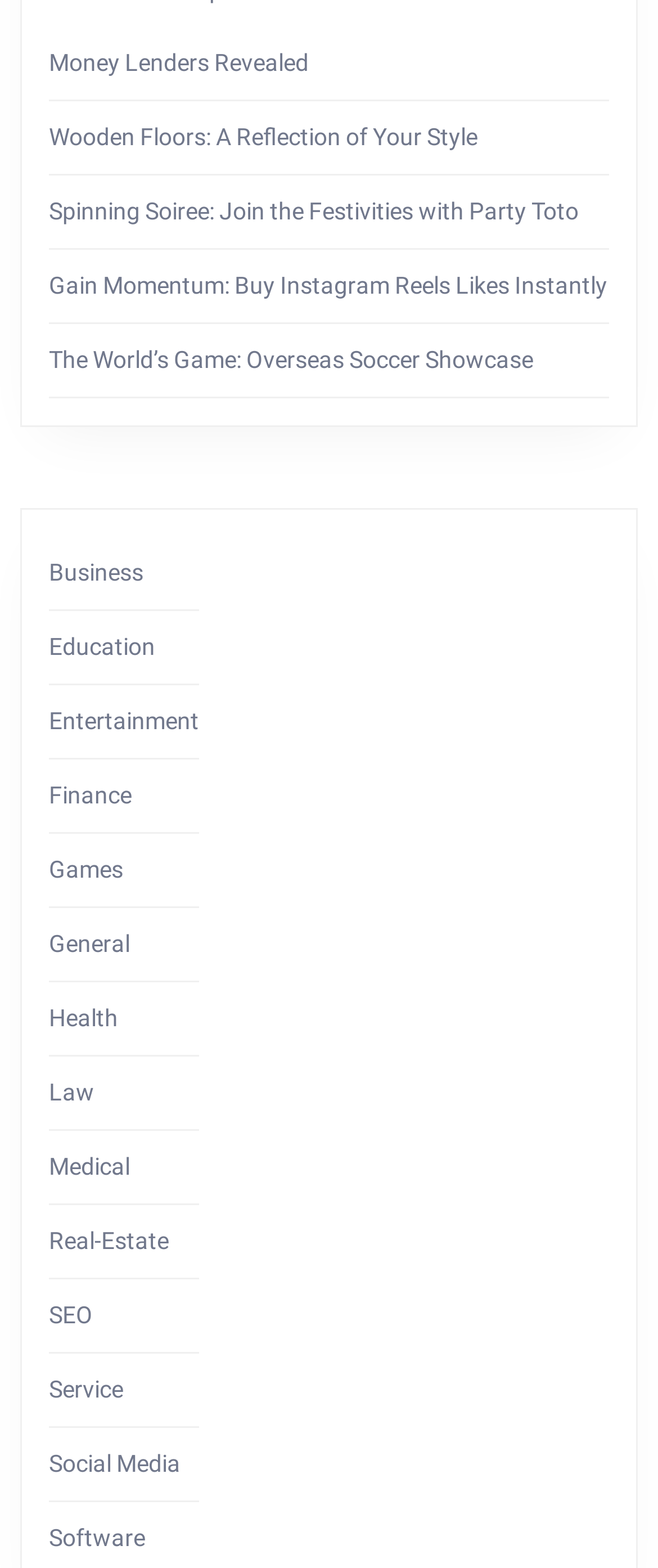Find the bounding box coordinates of the clickable area that will achieve the following instruction: "Browse the 'Business' category".

[0.074, 0.356, 0.218, 0.373]